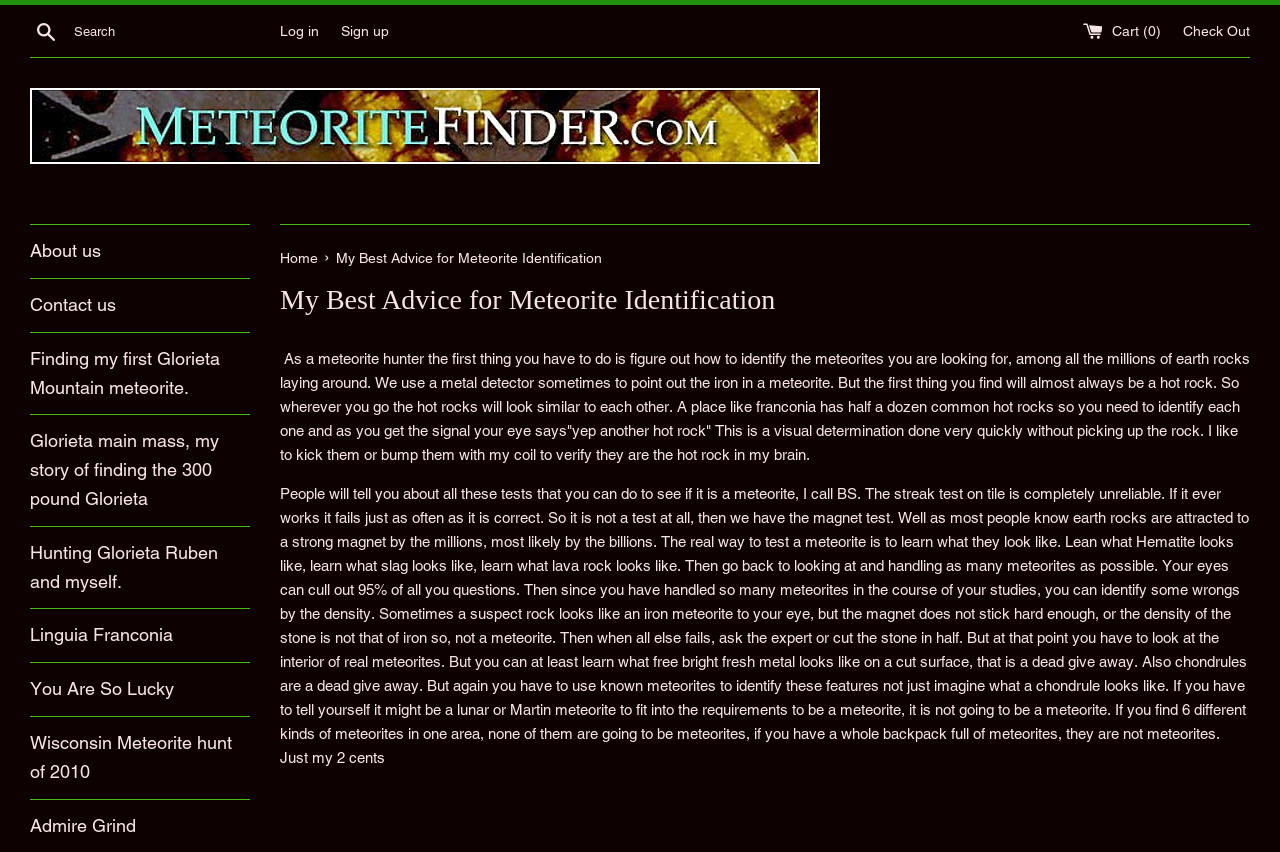Determine the bounding box coordinates of the section I need to click to execute the following instruction: "Learn about the author". Provide the coordinates as four float numbers between 0 and 1, i.e., [left, top, right, bottom].

[0.023, 0.264, 0.195, 0.326]